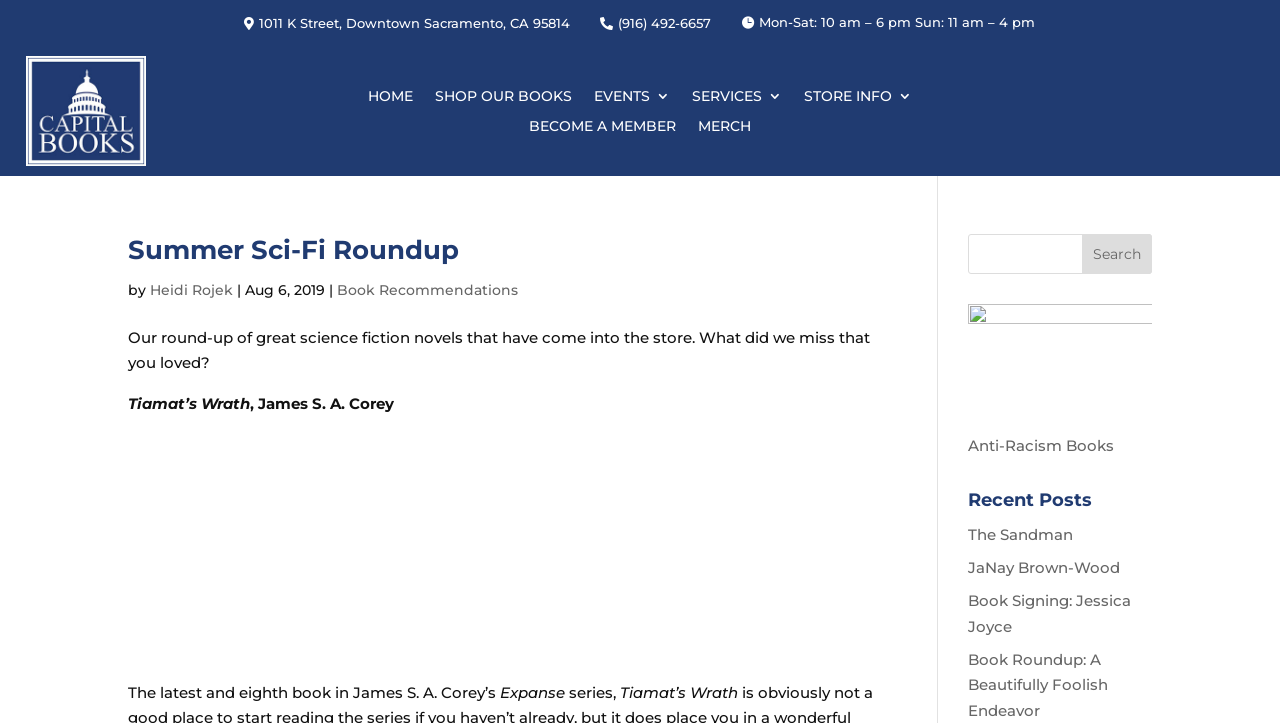Determine the coordinates of the bounding box for the clickable area needed to execute this instruction: "Check the store info".

[0.628, 0.123, 0.712, 0.154]